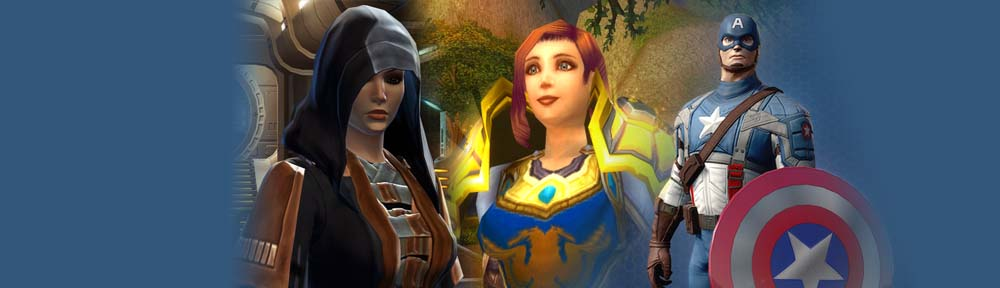How many characters are depicted in the image?
Please answer the question with a single word or phrase, referencing the image.

Three